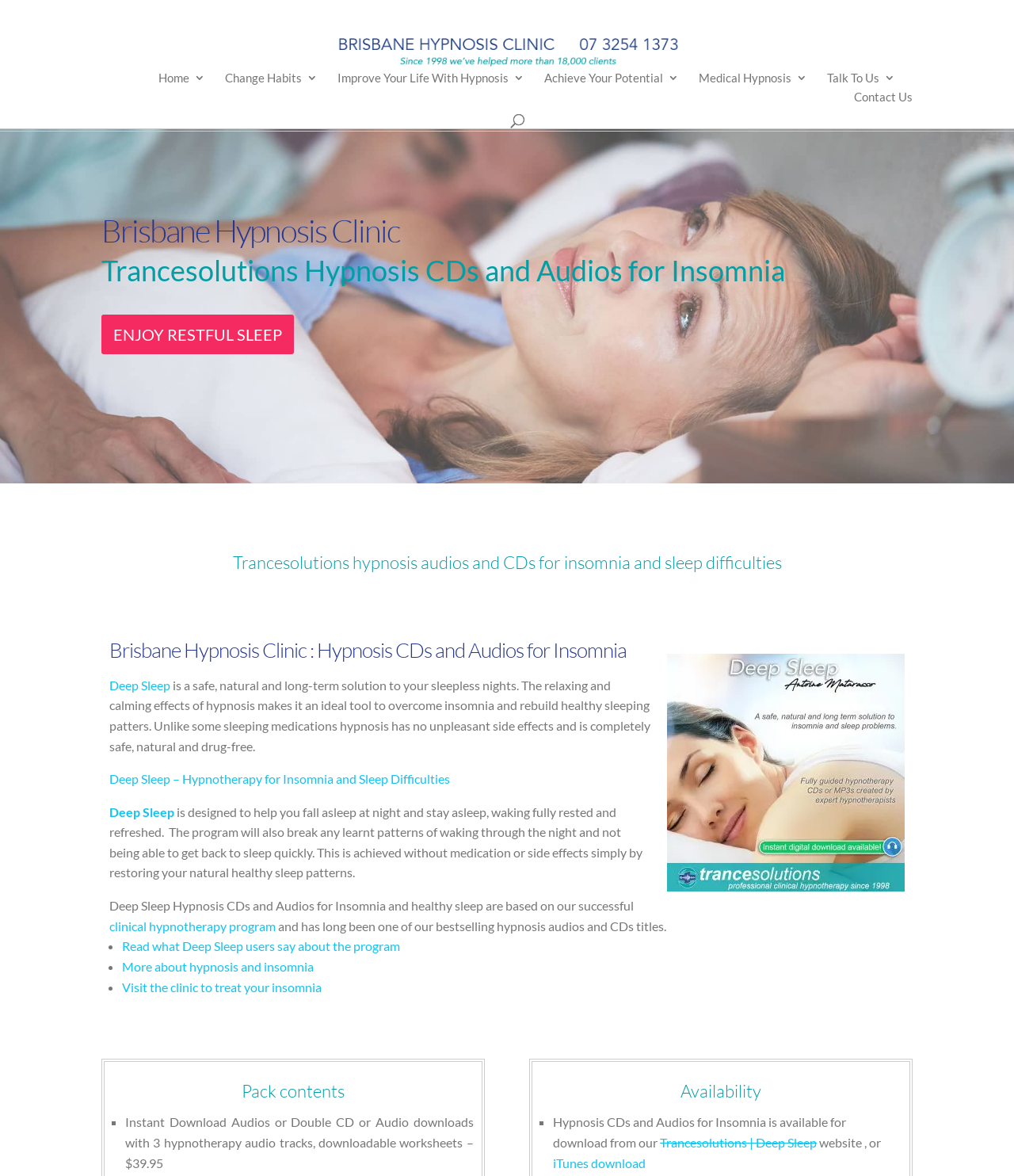Identify the bounding box for the UI element specified in this description: "More about hypnosis and insomnia". The coordinates must be four float numbers between 0 and 1, formatted as [left, top, right, bottom].

[0.12, 0.816, 0.309, 0.828]